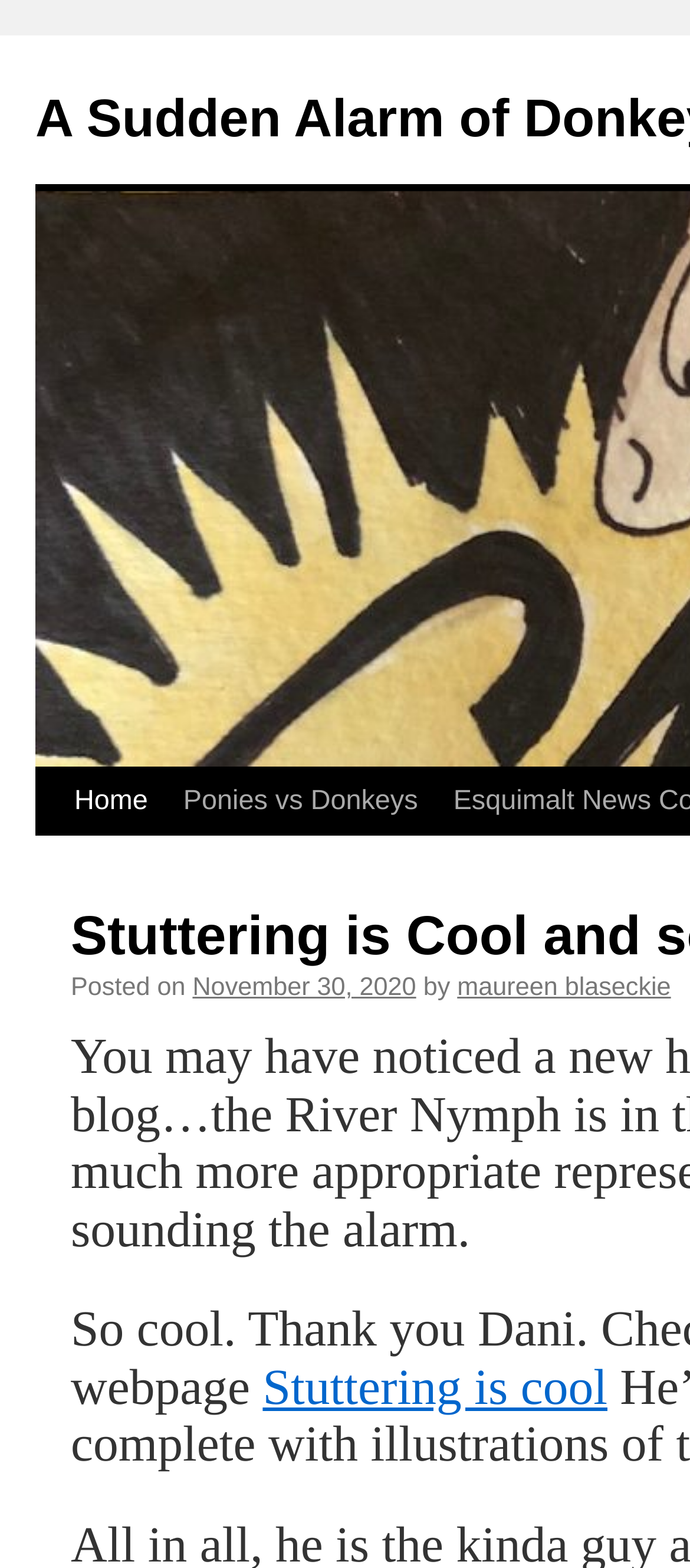Determine the bounding box coordinates for the HTML element mentioned in the following description: "Skip to content". The coordinates should be a list of four floats ranging from 0 to 1, represented as [left, top, right, bottom].

[0.051, 0.49, 0.103, 0.619]